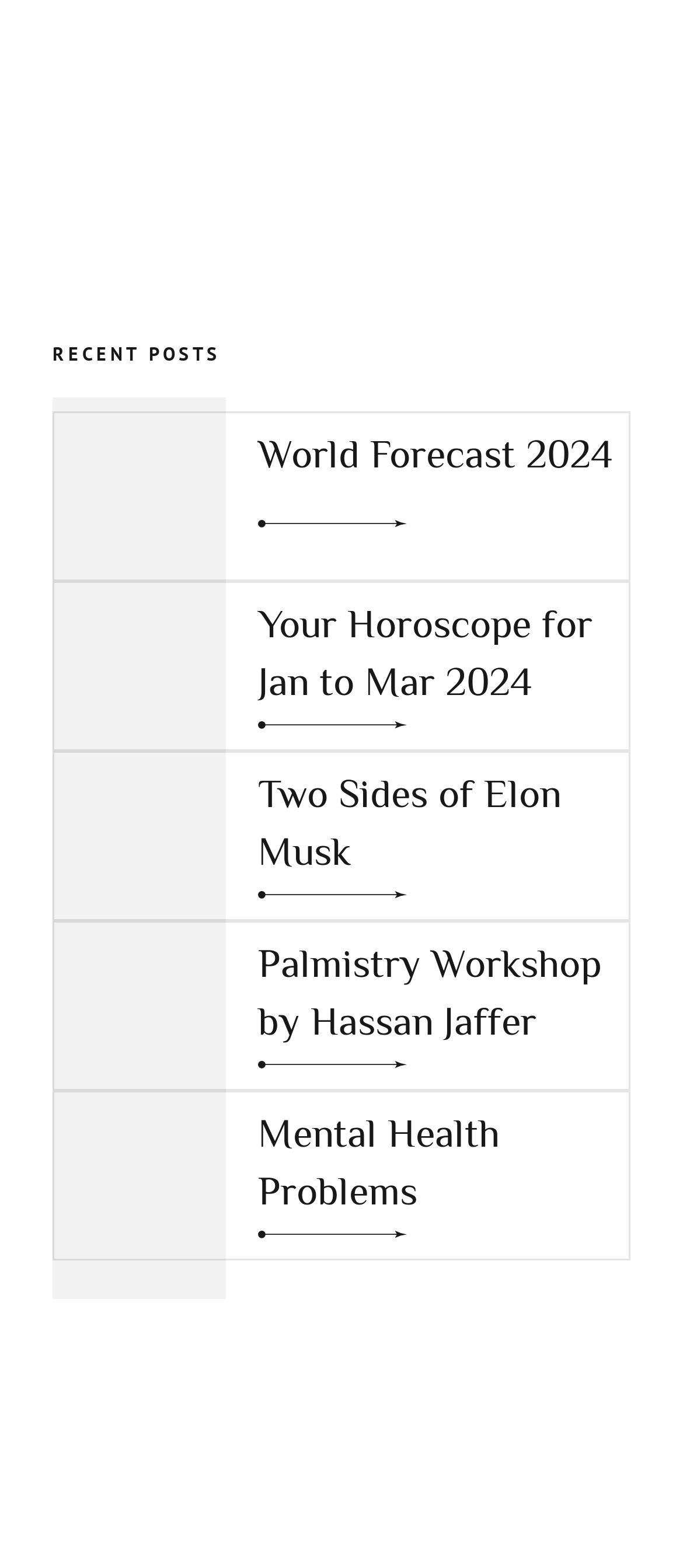Based on the element description: "Palmistry Workshop by Hassan Jaffer", identify the UI element and provide its bounding box coordinates. Use four float numbers between 0 and 1, [left, top, right, bottom].

[0.378, 0.597, 0.901, 0.668]